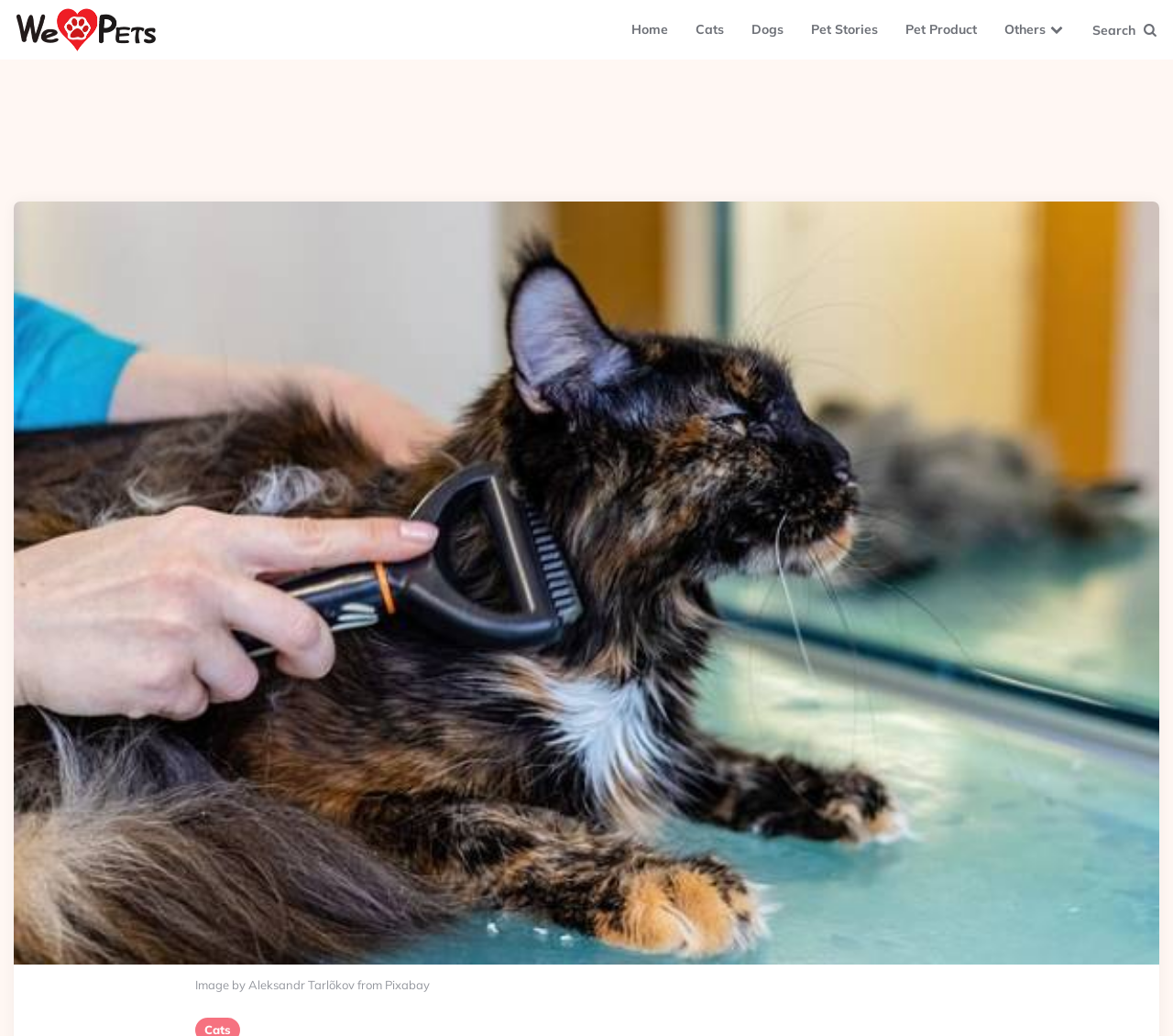Based on the element description, predict the bounding box coordinates (top-left x, top-left y, bottom-right x, bottom-right y) for the UI element in the screenshot: Home

[0.527, 0.004, 0.581, 0.053]